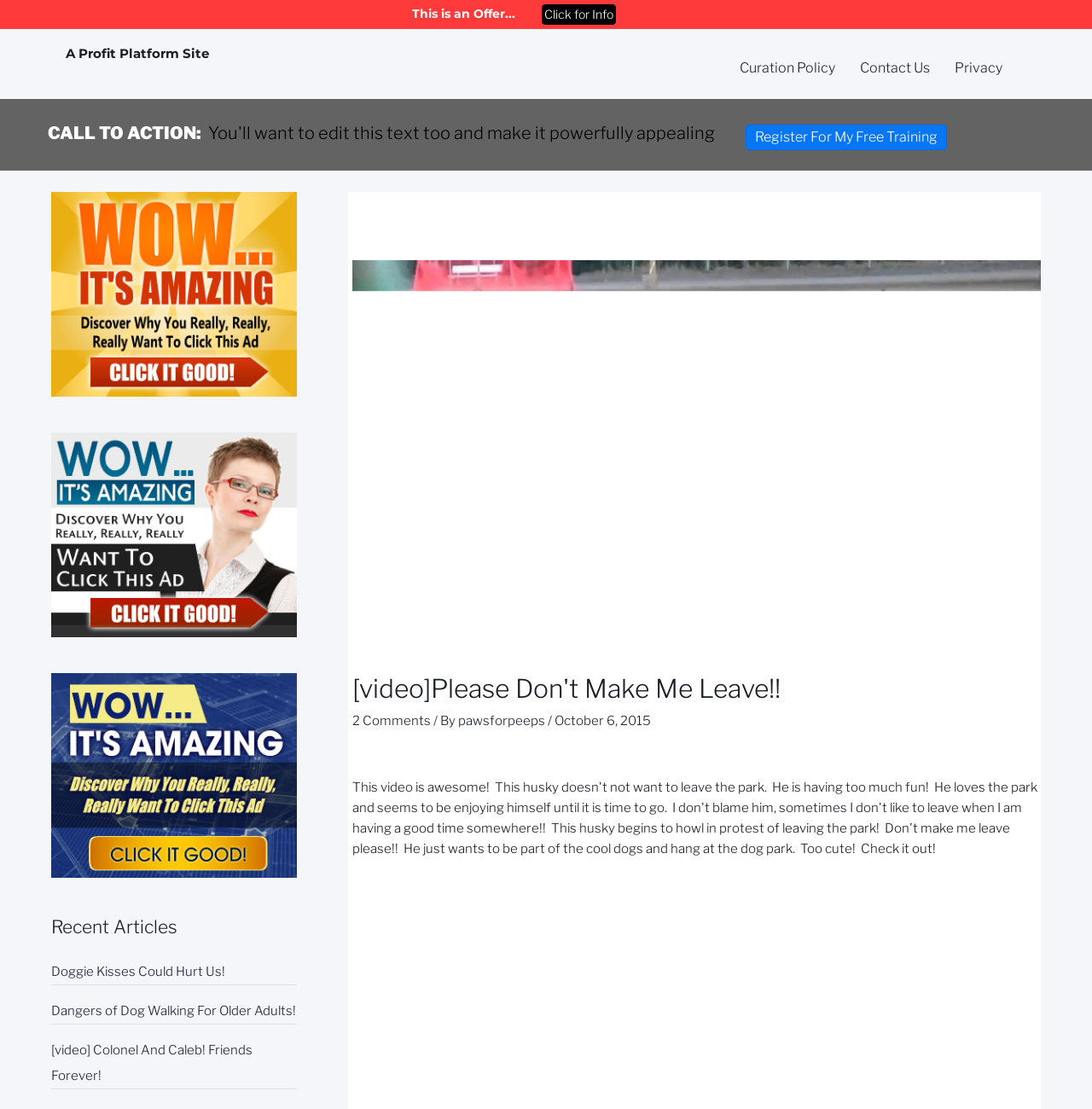Offer a meticulous description of the webpage's structure and content.

This webpage appears to be a video sharing platform with a focus on a specific video. At the top, there is a heading that reads "This is an Offer..." followed by a button labeled "Click for Info". To the left of these elements, there is a larger heading that says "A Profit Platform Site". 

On the top right, there is a navigation menu labeled "Menu" with links to "Curation Policy", "Contact Us", and "Privacy". Below this menu, there is a call-to-action button that reads "Register For My Free Training".

The main content of the page is divided into two sections. On the left, there are three complementary sections, each containing a link and an image. These sections are stacked vertically, with the first one starting from the top left and the last one ending near the middle of the page.

On the right, there is a section with a heading that reads "Recent Articles". Below this heading, there are three links to articles, including "Doggie Kisses Could Hurt Us!", "Dangers of Dog Walking For Older Adults!", and "[video] Colonel And Caleb! Friends Forever!".

Further down, there is a header section that contains the title of the video, "[video]Please Don't Make Me Leave!!", along with links to comments and the author's profile. Below this, there is an image that appears to be a thumbnail of the video.